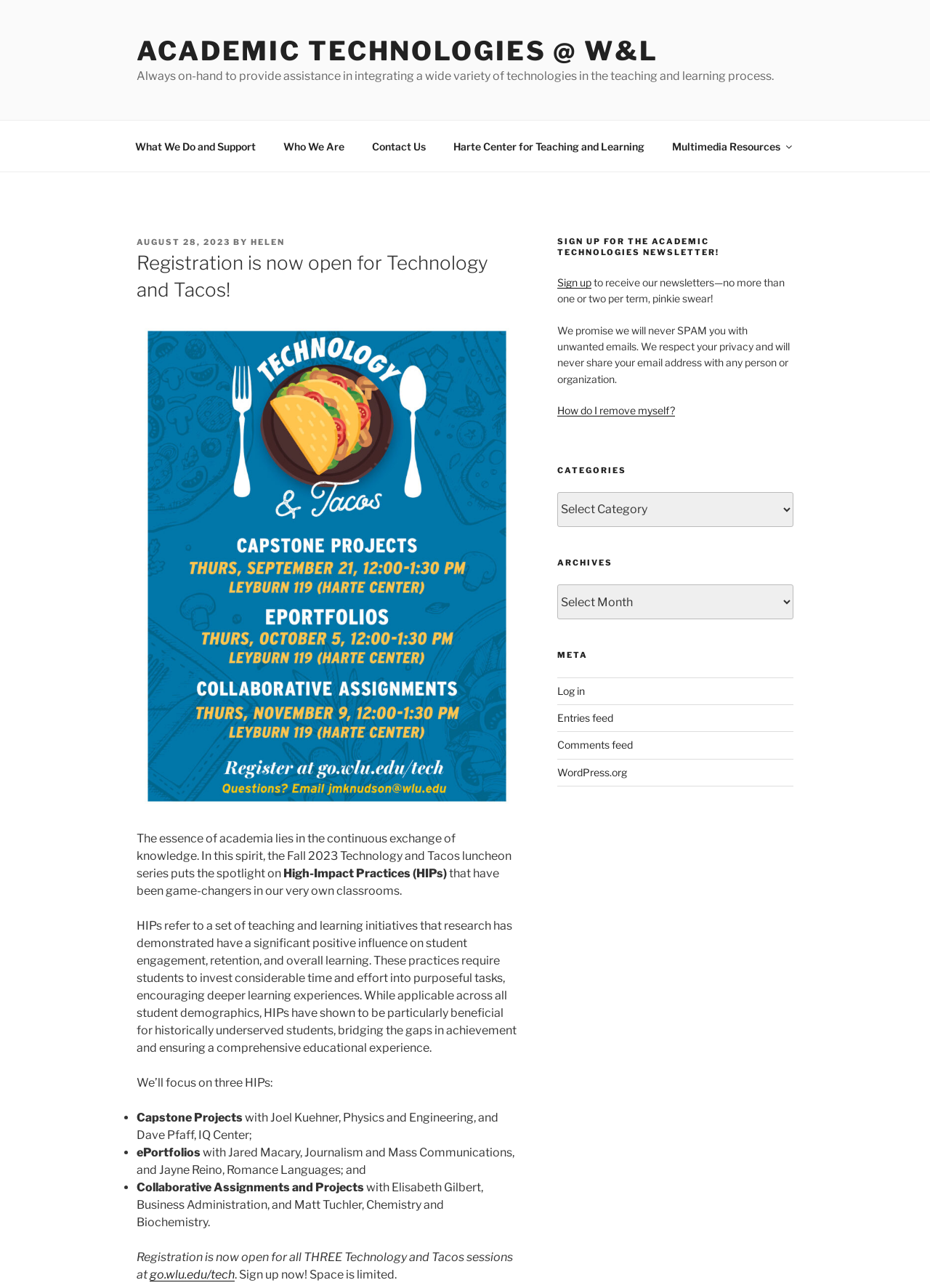Please identify the bounding box coordinates of the element I should click to complete this instruction: 'Register for Technology and Tacos'. The coordinates should be given as four float numbers between 0 and 1, like this: [left, top, right, bottom].

[0.161, 0.984, 0.252, 0.995]